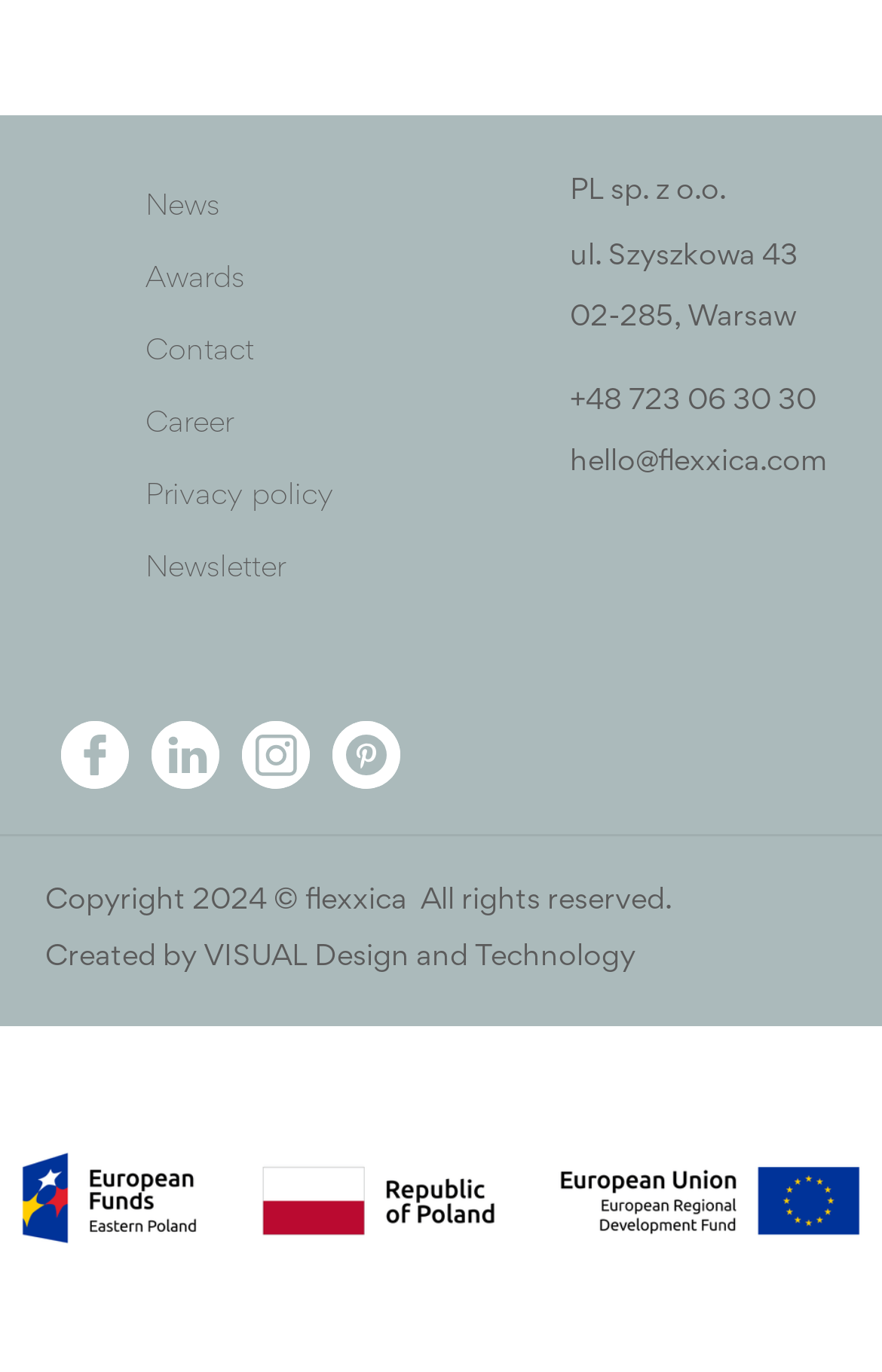Could you provide the bounding box coordinates for the portion of the screen to click to complete this instruction: "Visit Awards page"?

[0.165, 0.188, 0.278, 0.215]